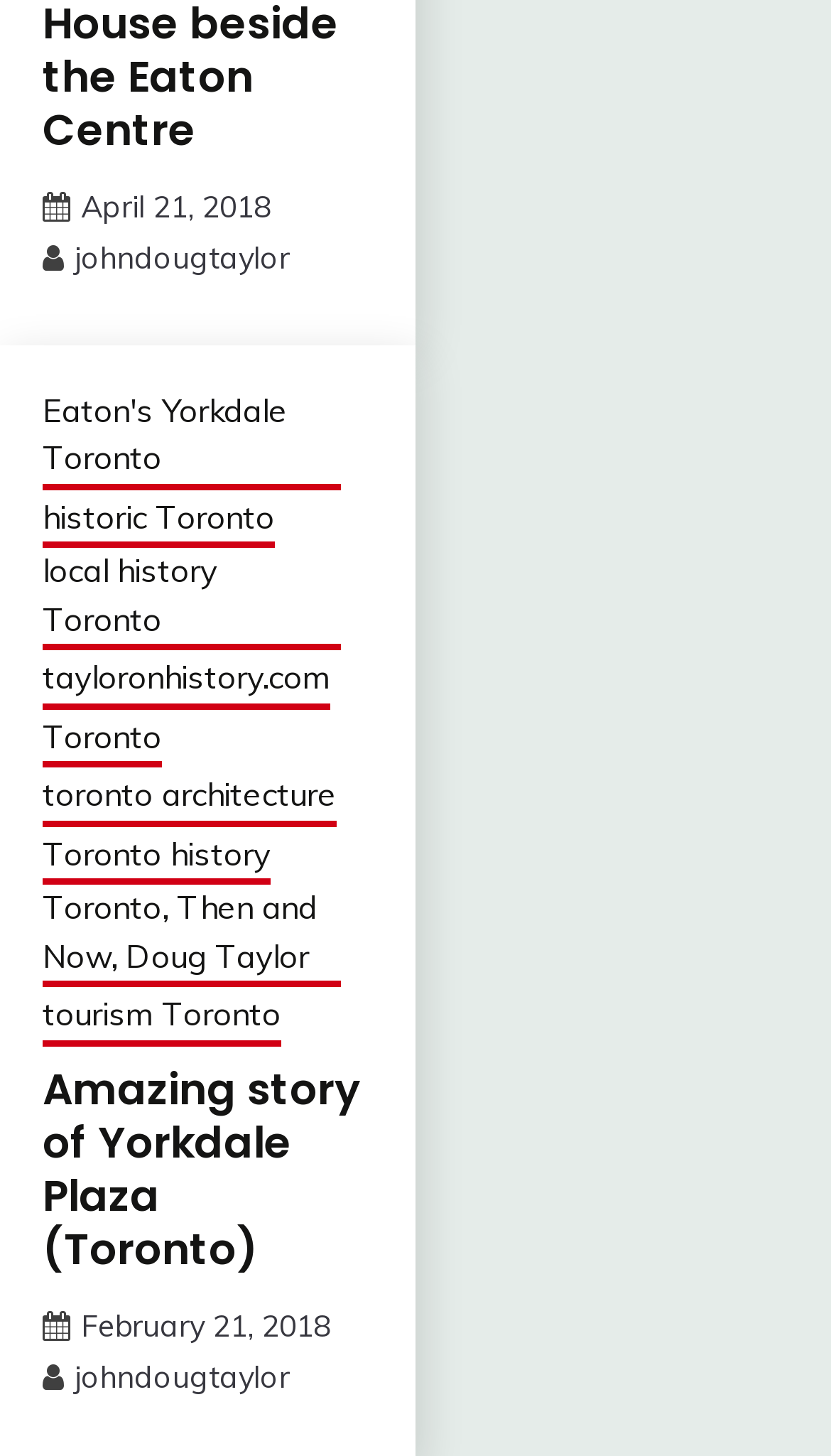Given the element description historic Toronto, identify the bounding box coordinates for the UI element on the webpage screenshot. The format should be (top-left x, top-left y, bottom-right x, bottom-right y), with values between 0 and 1.

[0.051, 0.339, 0.331, 0.376]